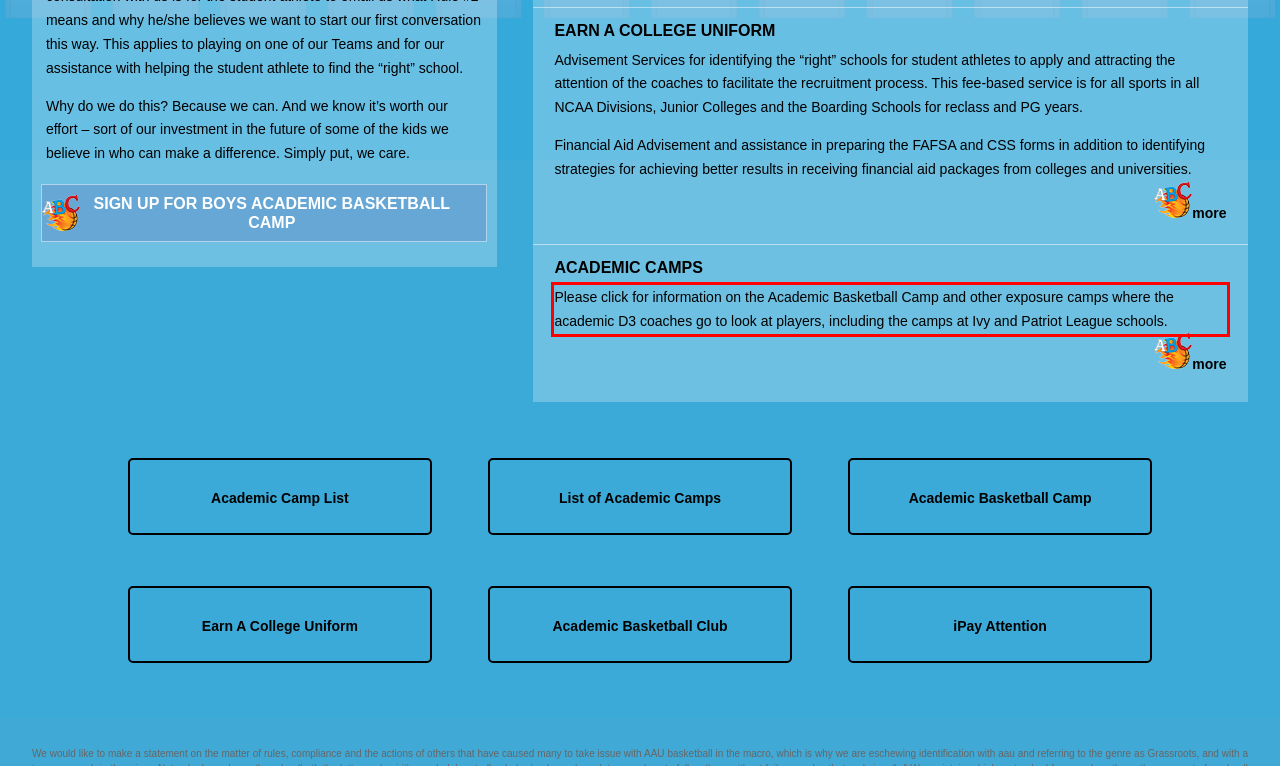Given a webpage screenshot with a red bounding box, perform OCR to read and deliver the text enclosed by the red bounding box.

Please click for information on the Academic Basketball Camp and other exposure camps where the academic D3 coaches go to look at players, including the camps at Ivy and Patriot League schools.